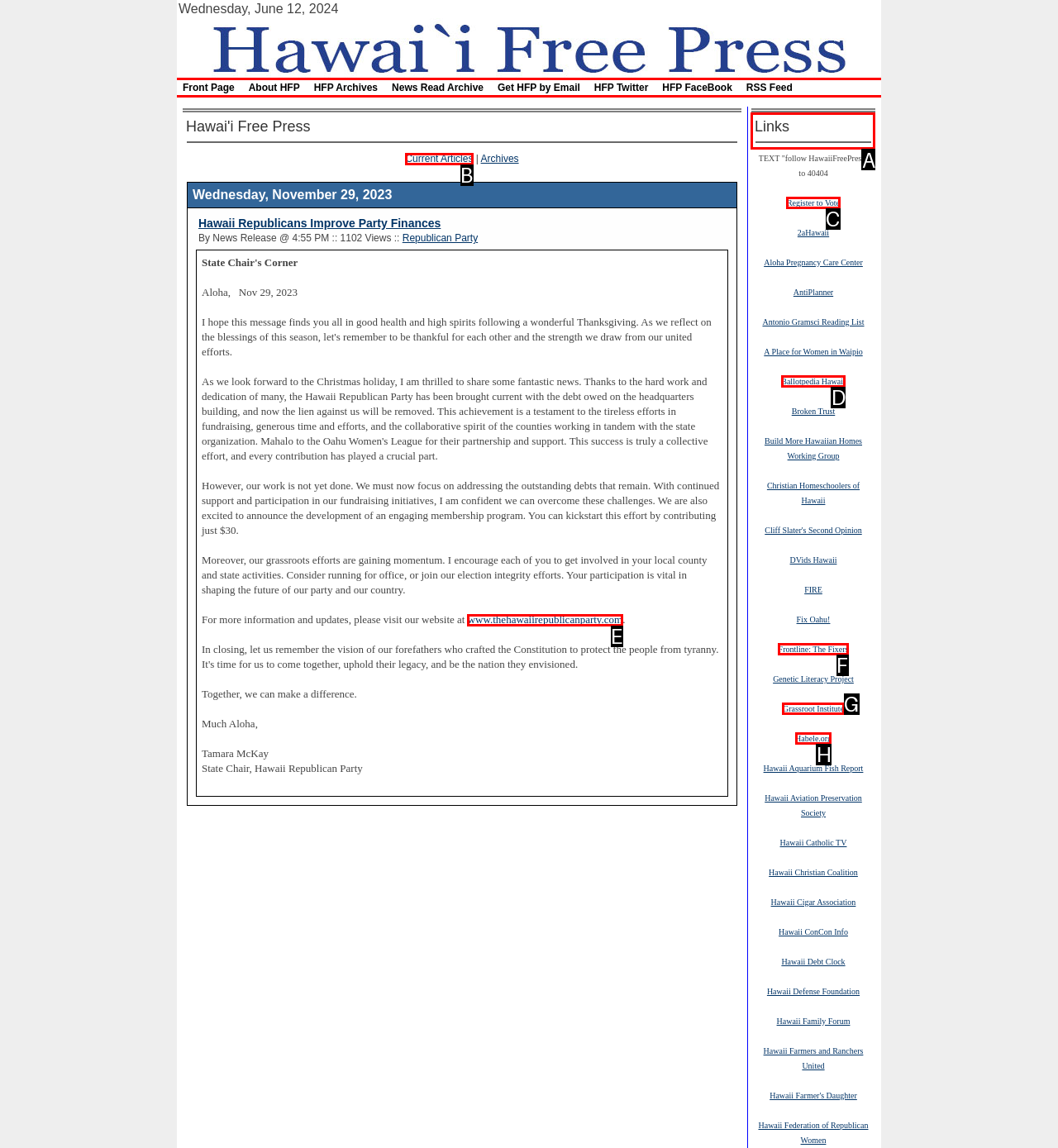Determine which HTML element should be clicked to carry out the following task: Check the 'Links' section Respond with the letter of the appropriate option.

A